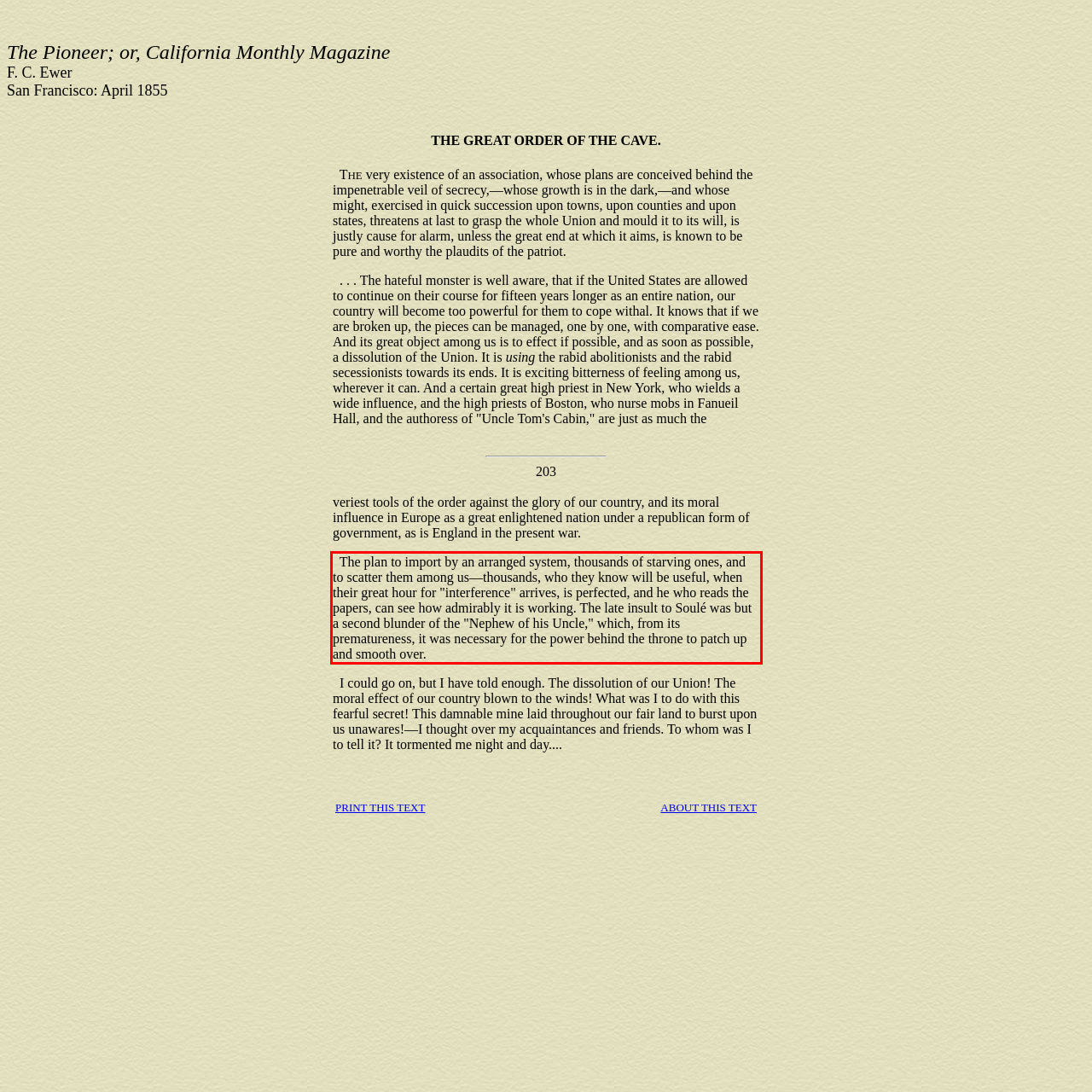Identify the text within the red bounding box on the webpage screenshot and generate the extracted text content.

The plan to import by an arranged system, thousands of starving ones, and to scatter them among us—thousands, who they know will be useful, when their great hour for "interference" arrives, is perfected, and he who reads the papers, can see how admirably it is working. The late insult to Soulé was but a second blunder of the "Nephew of his Uncle," which, from its prematureness, it was necessary for the power behind the throne to patch up and smooth over.